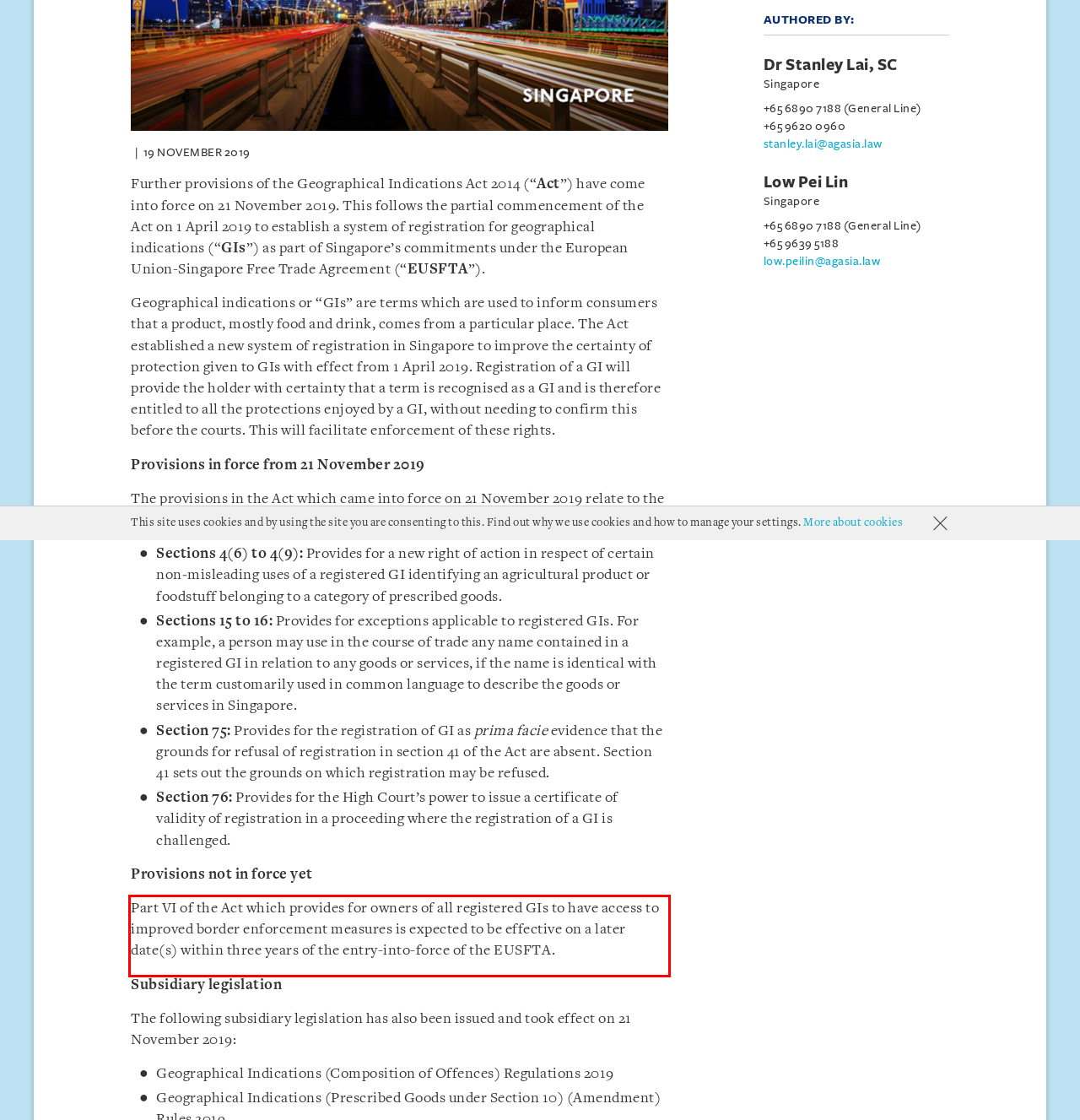You are provided with a screenshot of a webpage containing a red bounding box. Please extract the text enclosed by this red bounding box.

Part VI of the Act which provides for owners of all registered GIs to have access to improved border enforcement measures is expected to be effective on a later date(s) within three years of the entry-into-force of the EUSFTA.